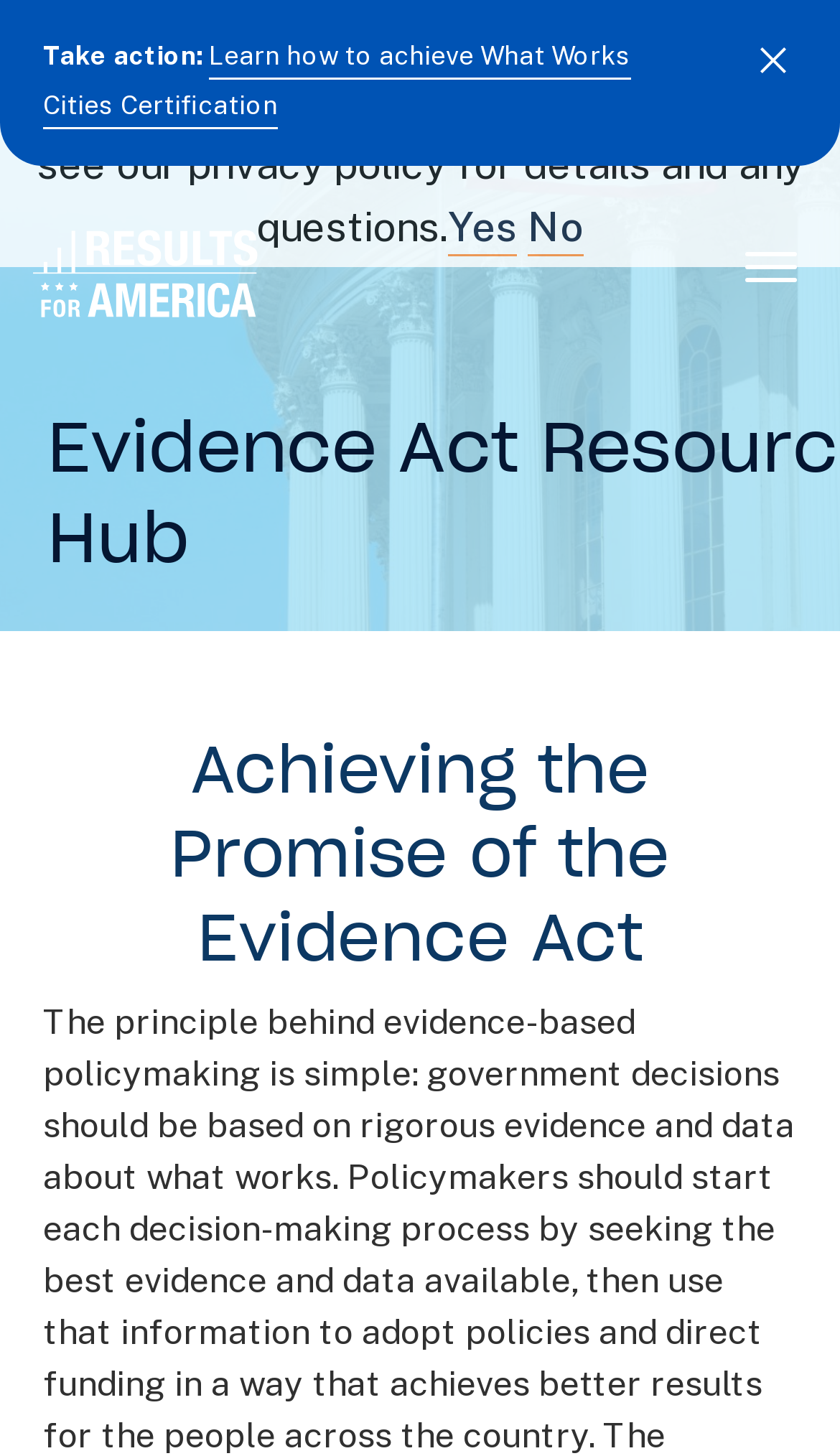What is the purpose of the 'Take action:' section?
Using the picture, provide a one-word or short phrase answer.

Learn about What Works Cities Certification